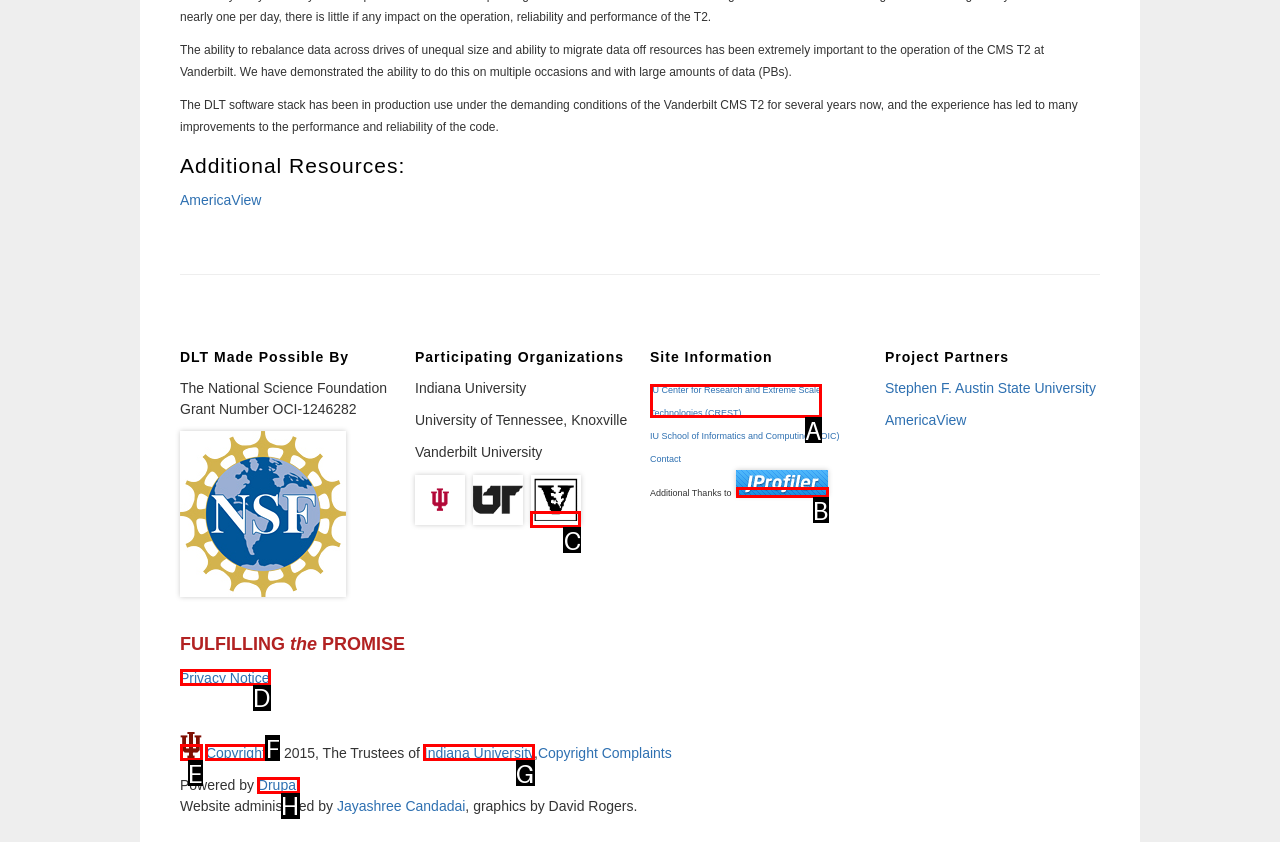Indicate the letter of the UI element that should be clicked to accomplish the task: View Privacy Notice. Answer with the letter only.

D